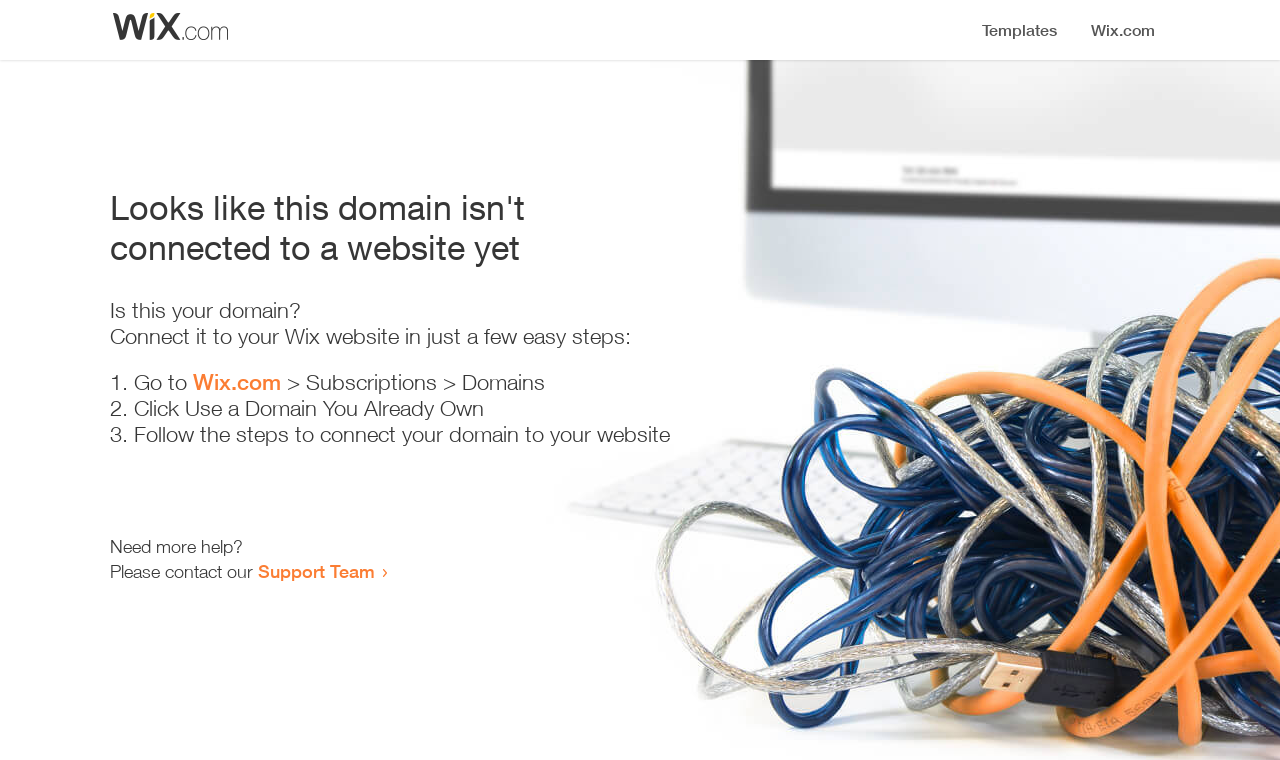Please find and provide the title of the webpage.

Looks like this domain isn't
connected to a website yet